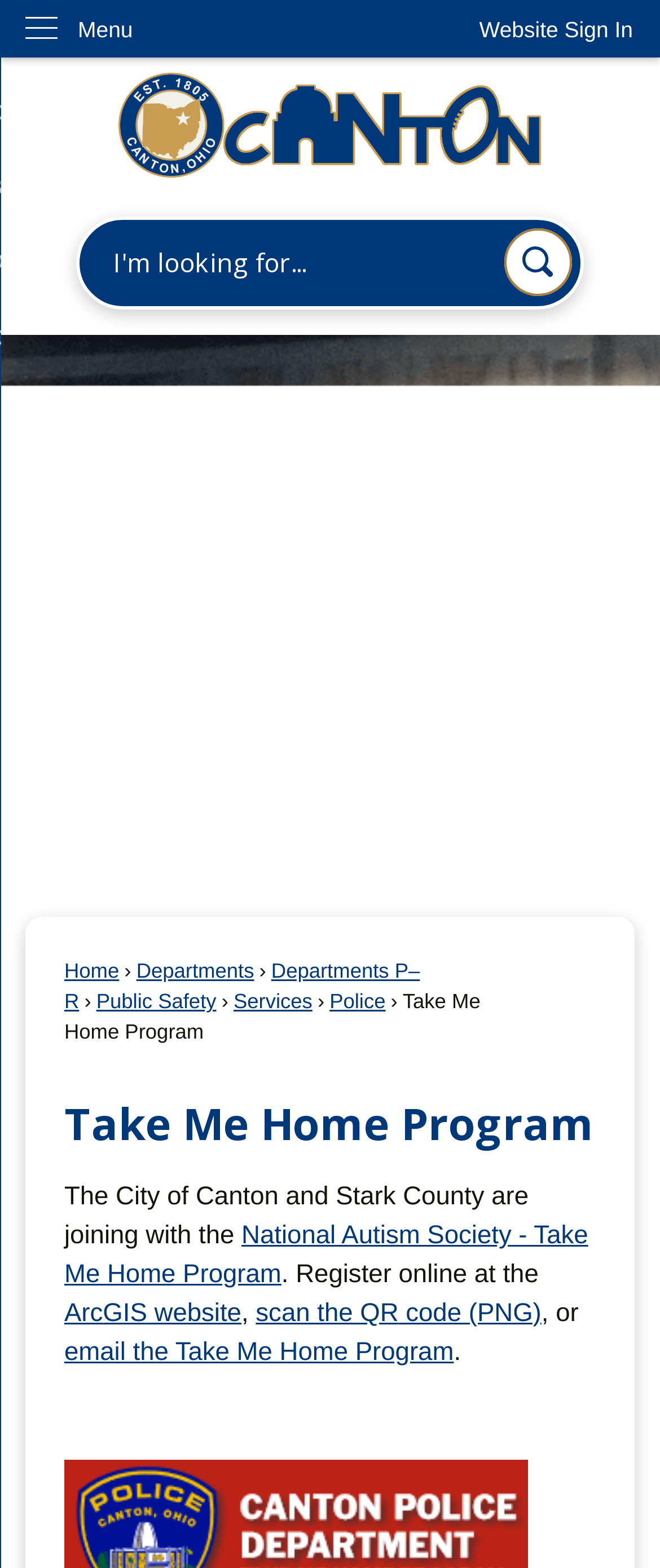Determine the bounding box coordinates of the region that needs to be clicked to achieve the task: "Skip to main content".

[0.0, 0.0, 0.044, 0.019]